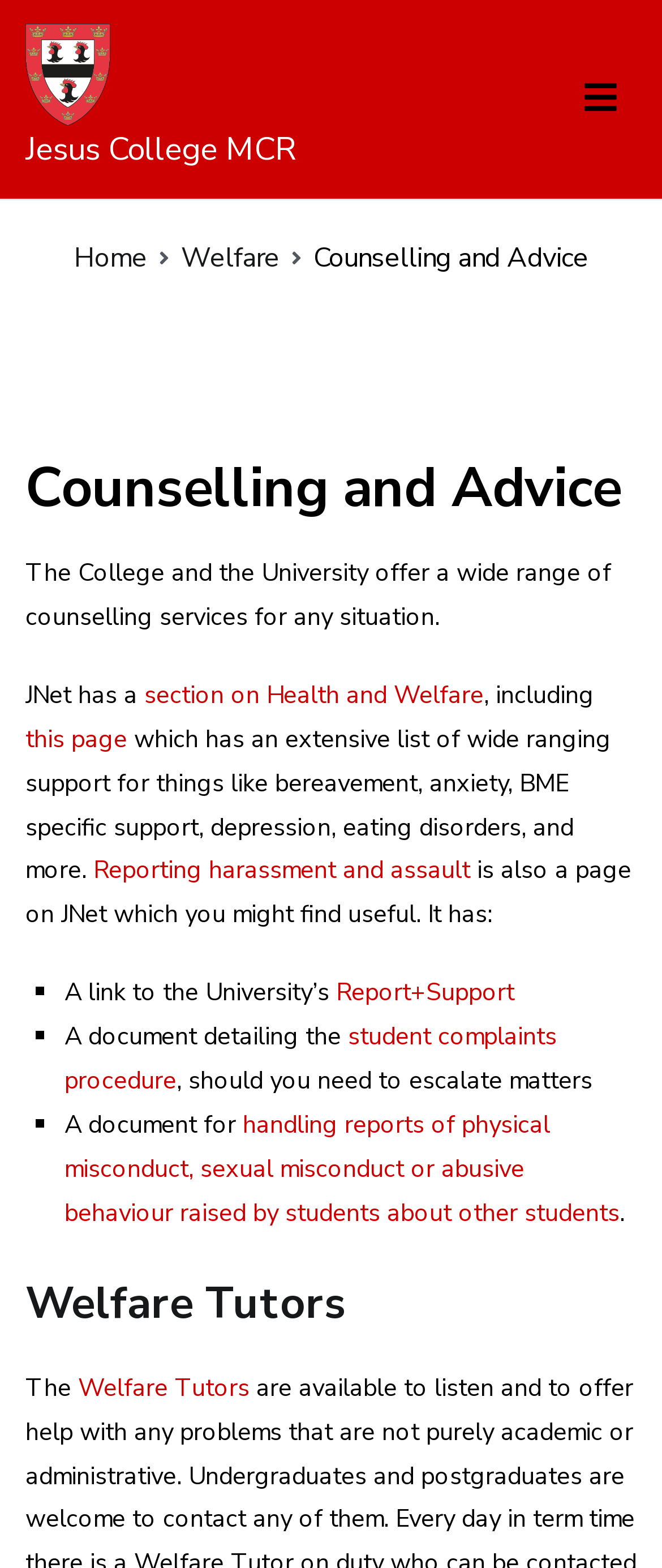What is the name of the college? Using the information from the screenshot, answer with a single word or phrase.

Jesus College